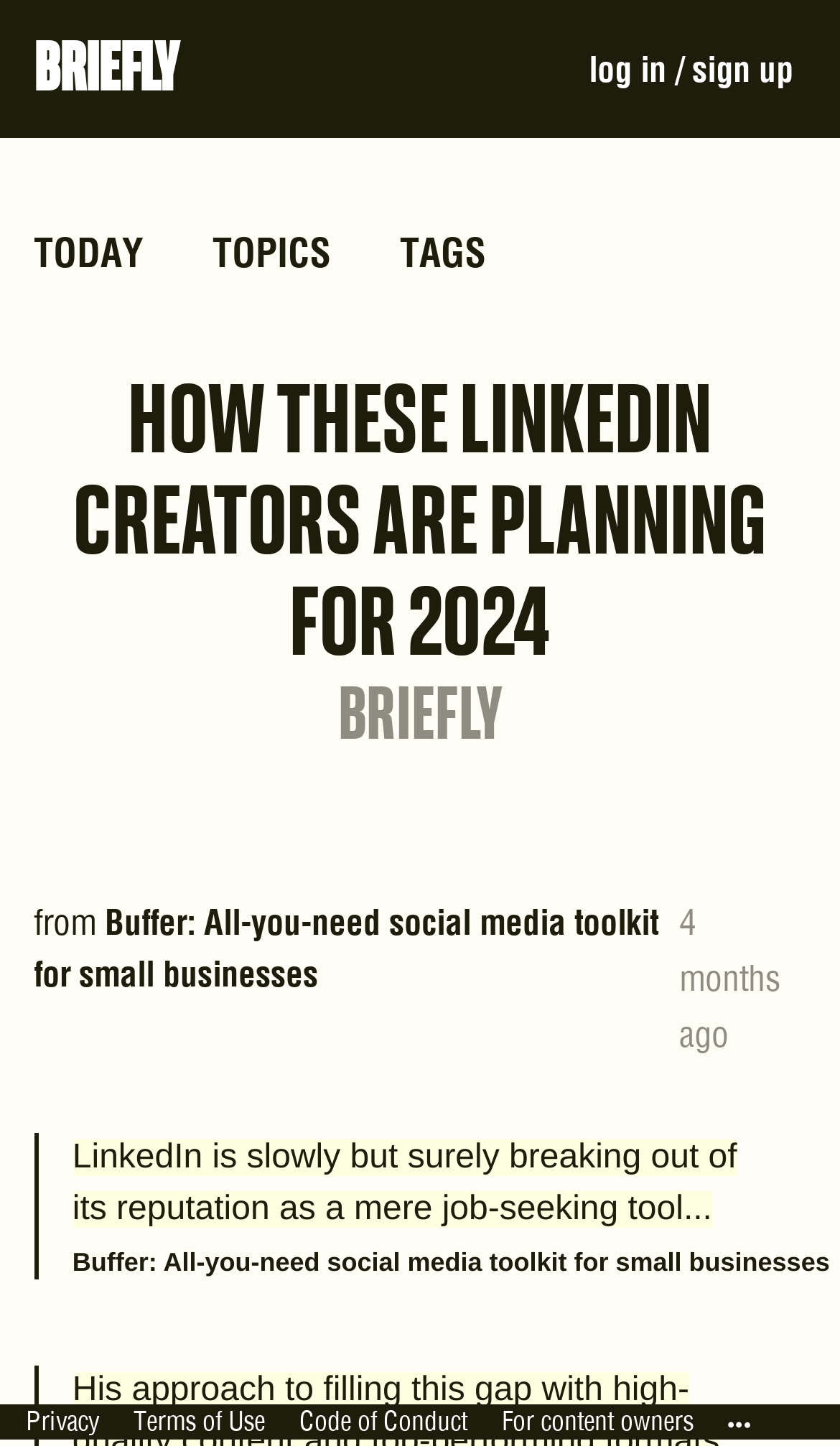Answer the question with a brief word or phrase:
What is the source of the article?

Buffer